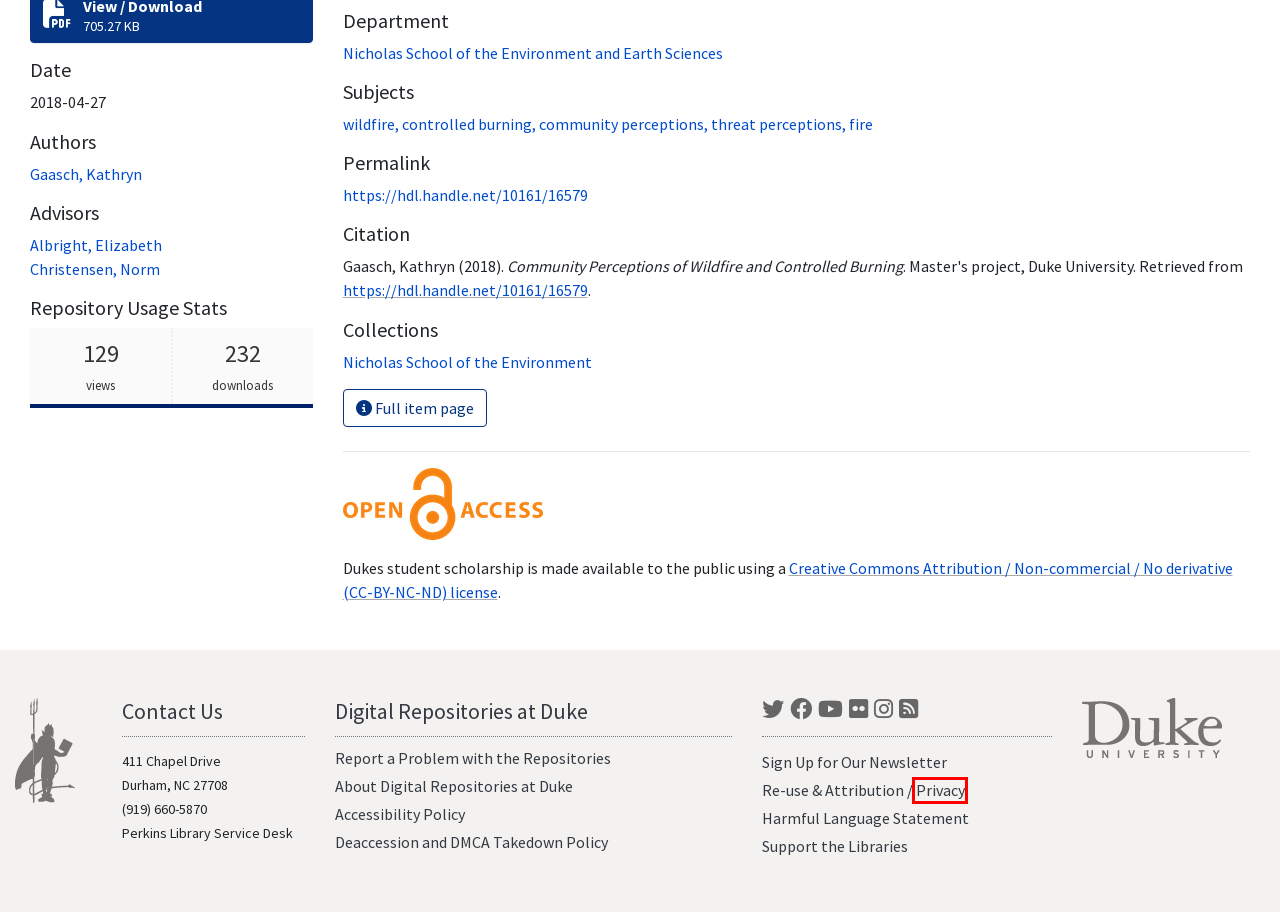Look at the screenshot of the webpage and find the element within the red bounding box. Choose the webpage description that best fits the new webpage that will appear after clicking the element. Here are the candidates:
A. Duke University Libraries Privacy Statement | Duke University Libraries
B. Digital Repositories at Duke - Policy for Accessibility | Duke University Libraries
C. Statement on Potentially Harmful Language in Library Descriptions | Duke University Libraries
D. Deaccession and DMCA Takedown Policy | Duke University Libraries
E. News, Events & Exhibits - Duke University Libraries Blogs
F. Duke University
G. Permission & Attribution | Duke University Libraries
H. Duke ScholarWorks  » Open Access

A